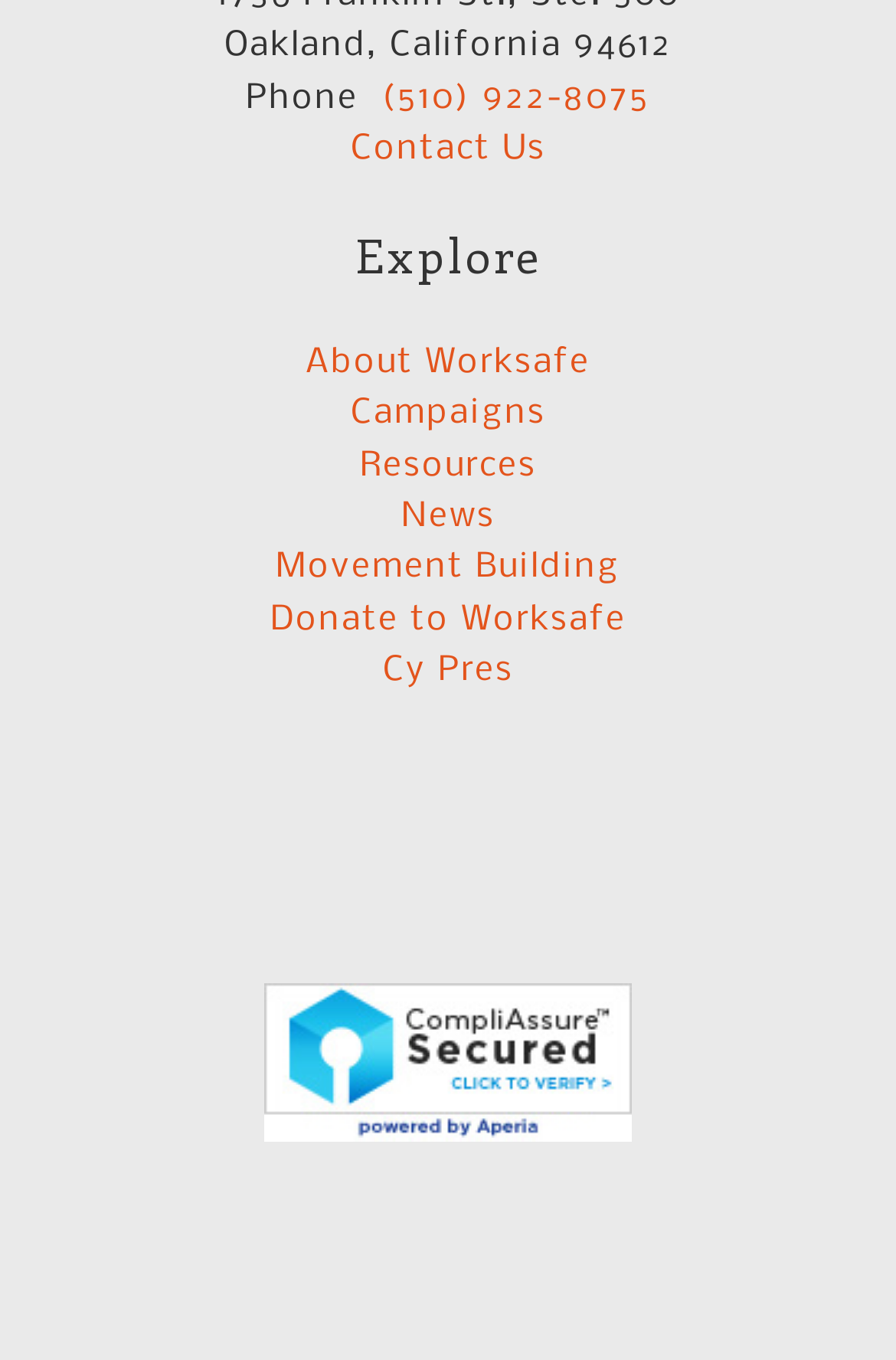Respond with a single word or phrase:
What is the city and state of the organization's location?

Oakland, California 94612